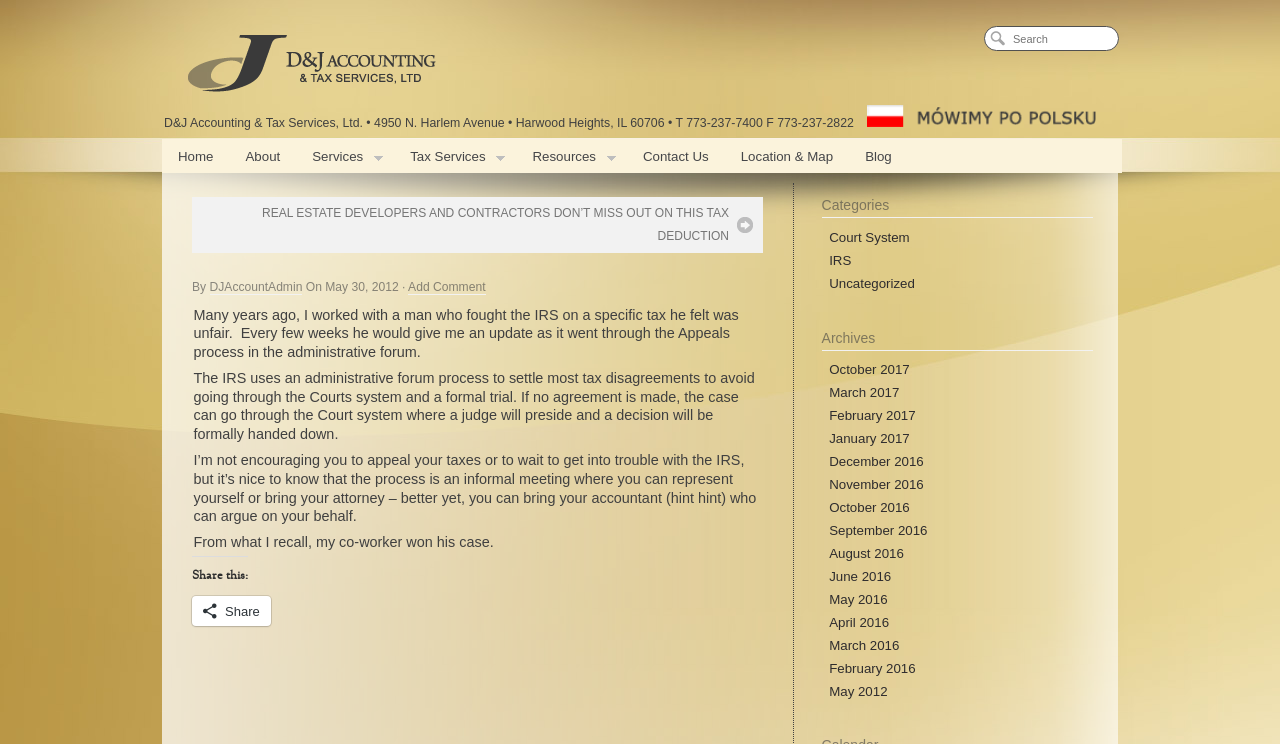Pinpoint the bounding box coordinates of the clickable element needed to complete the instruction: "View the archives for May 2012". The coordinates should be provided as four float numbers between 0 and 1: [left, top, right, bottom].

[0.648, 0.919, 0.693, 0.939]